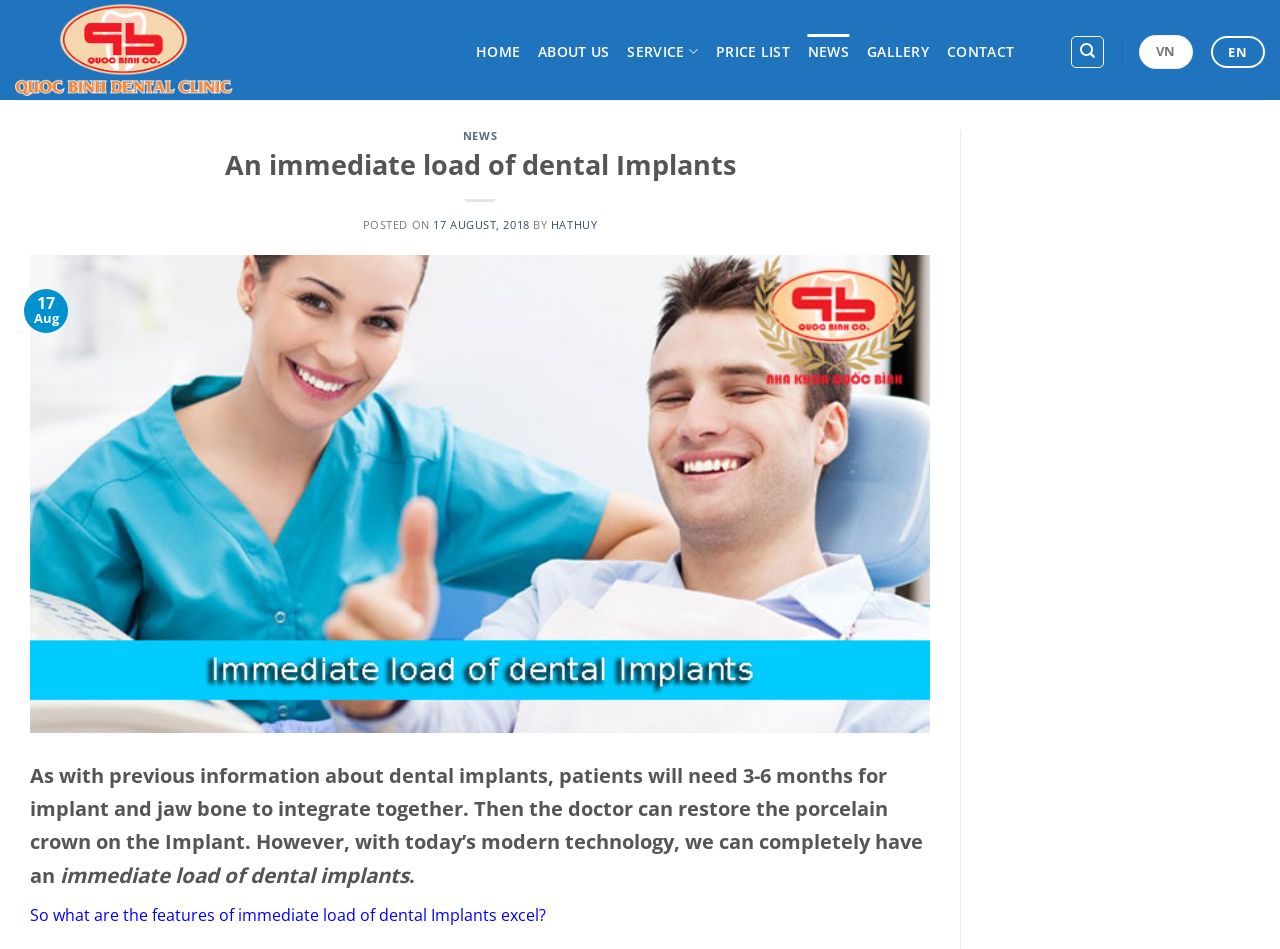Please answer the following question using a single word or phrase: 
What is the purpose of the doctor after implant and jaw bone integration?

Restore porcelain crown